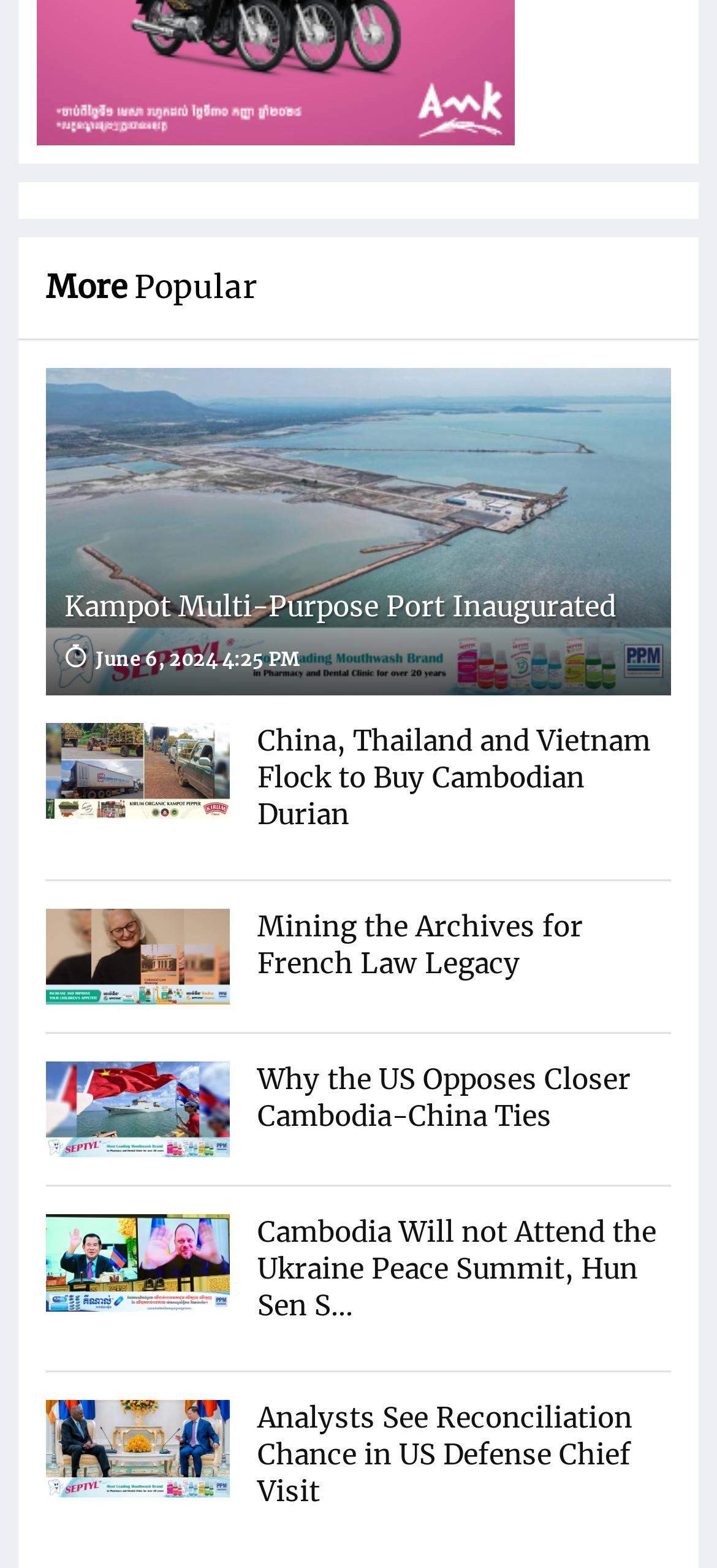Identify the bounding box coordinates necessary to click and complete the given instruction: "Read more about Kampot Multi-Purpose Port Inaugurated".

[0.064, 0.234, 0.936, 0.443]